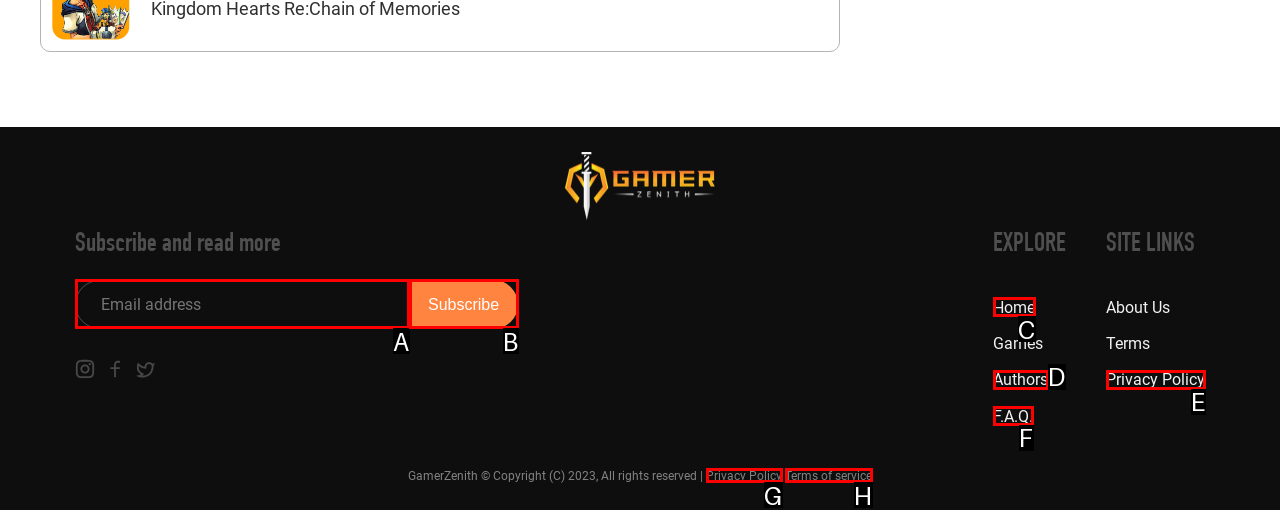Match the description to the correct option: Terms of service
Provide the letter of the matching option directly.

H